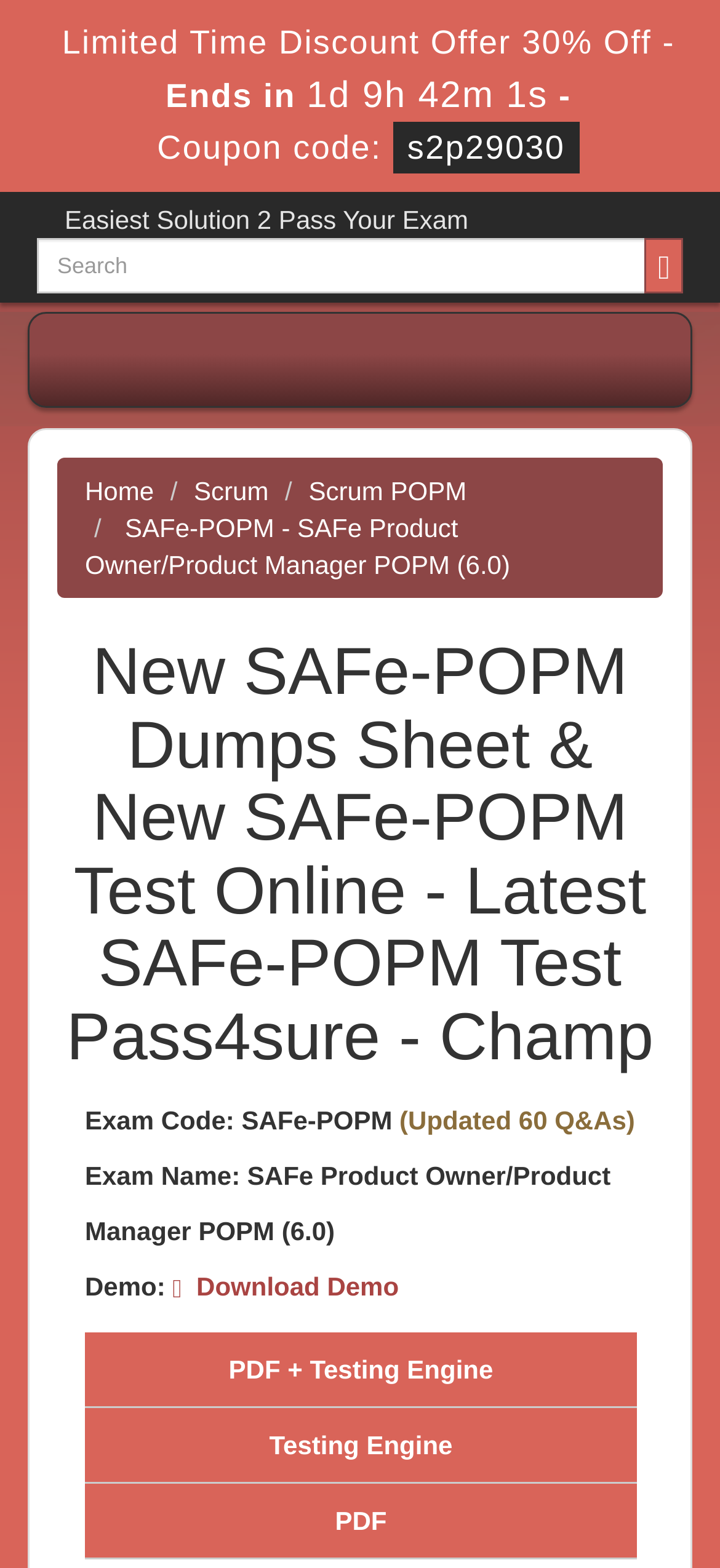Given the following UI element description: "Scrum", find the bounding box coordinates in the webpage screenshot.

[0.269, 0.304, 0.373, 0.322]